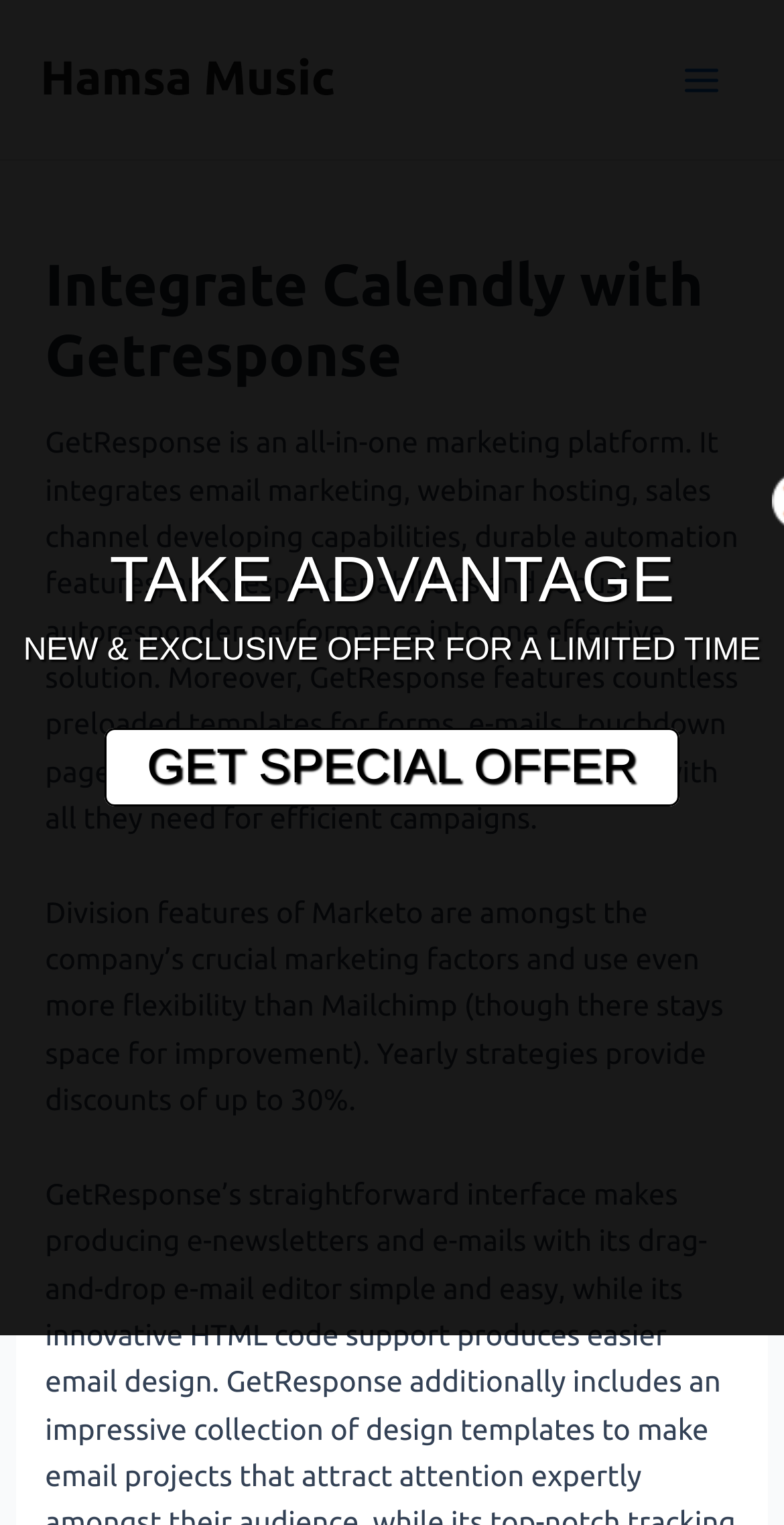Describe in detail what you see on the webpage.

The webpage is about integrating Calendly with Getresponse, an all-in-one marketing platform. At the top left, there is a link to "Hamsa Music". On the top right, a button labeled "Main Menu" is located, accompanied by an image. 

Below the top section, a header section spans the entire width of the page, containing a heading that reads "Integrate Calendly with Getresponse". This header is followed by two paragraphs of text that describe GetResponse's features, including its email marketing, webinar hosting, and automation capabilities. The text also compares GetResponse's features to those of Marketo and Mailchimp.

In the middle of the page, there are two prominent text elements. On the left, the text "TAKE ADVANTAGE" is displayed, while on the right, a more prominent text "NEW & EXCLUSIVE OFFER FOR A LIMITED TIME" is shown. Below these texts, a link labeled "GET SPECIAL OFFER" is positioned, encouraging users to take advantage of a limited-time offer.